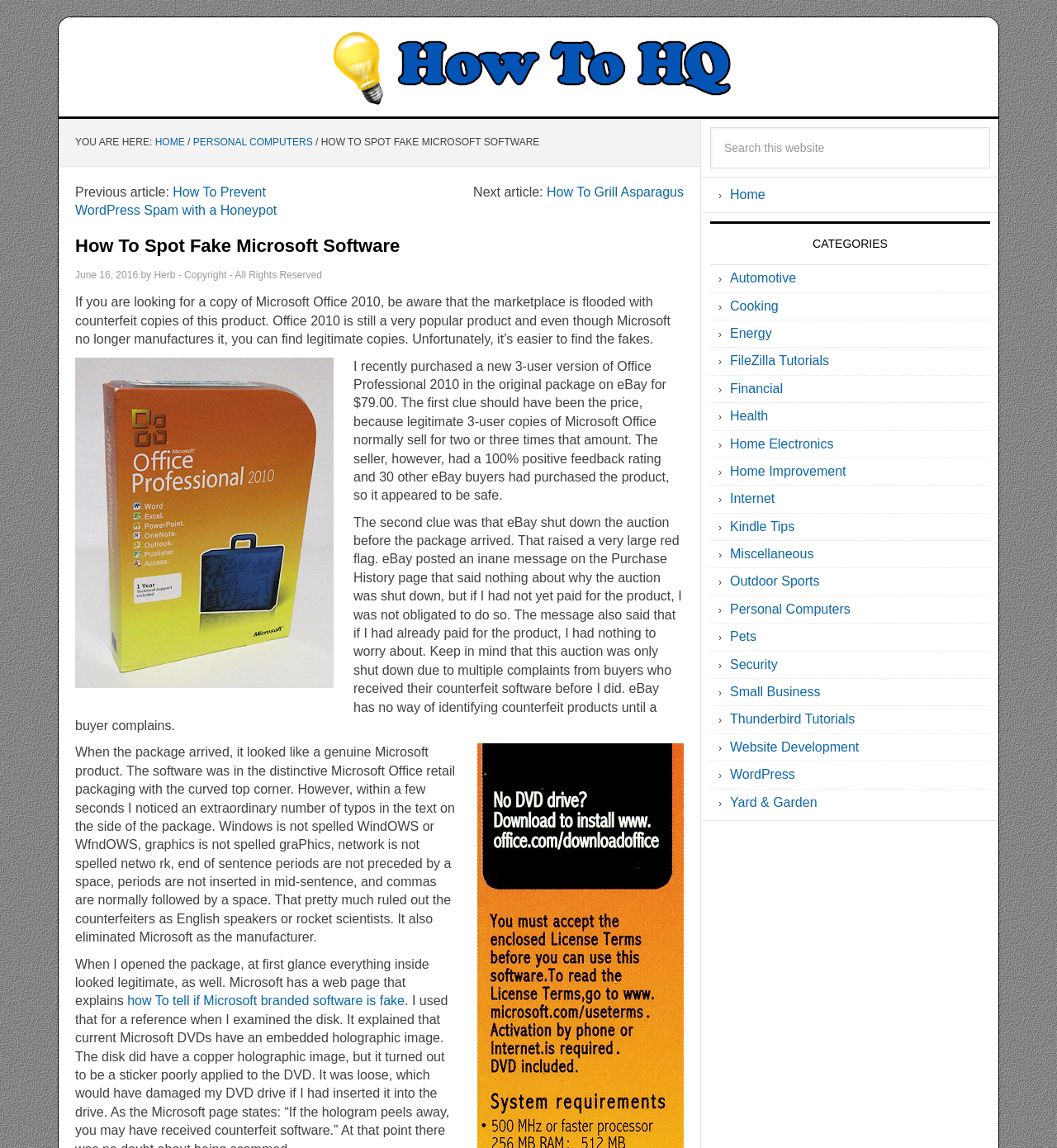Determine the bounding box coordinates for the region that must be clicked to execute the following instruction: "Go to the 'PERSONAL COMPUTERS' category".

[0.183, 0.119, 0.296, 0.129]